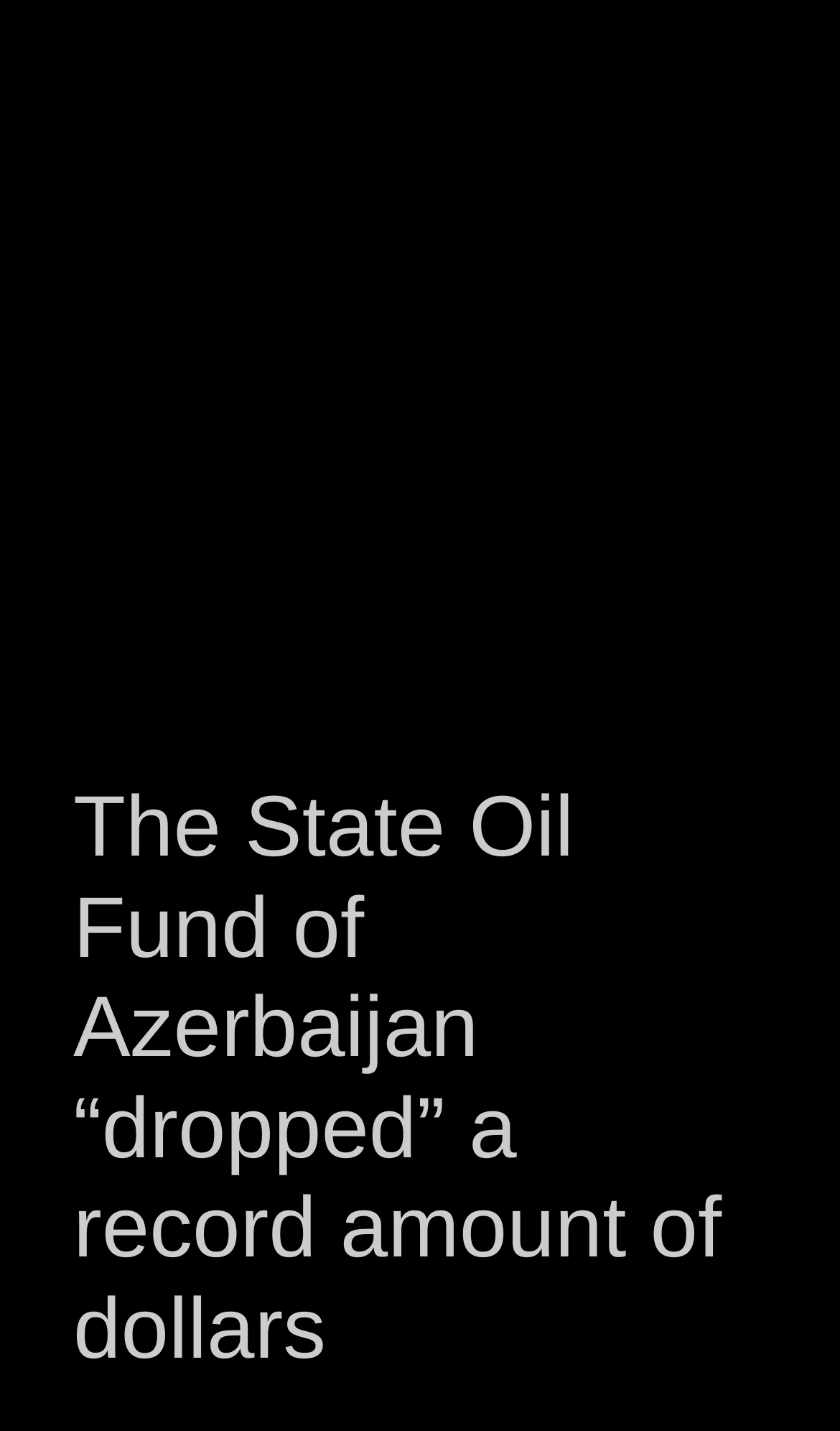Locate and generate the text content of the webpage's heading.

The State Oil Fund of Azerbaijan “dropped” a record amount of dollars